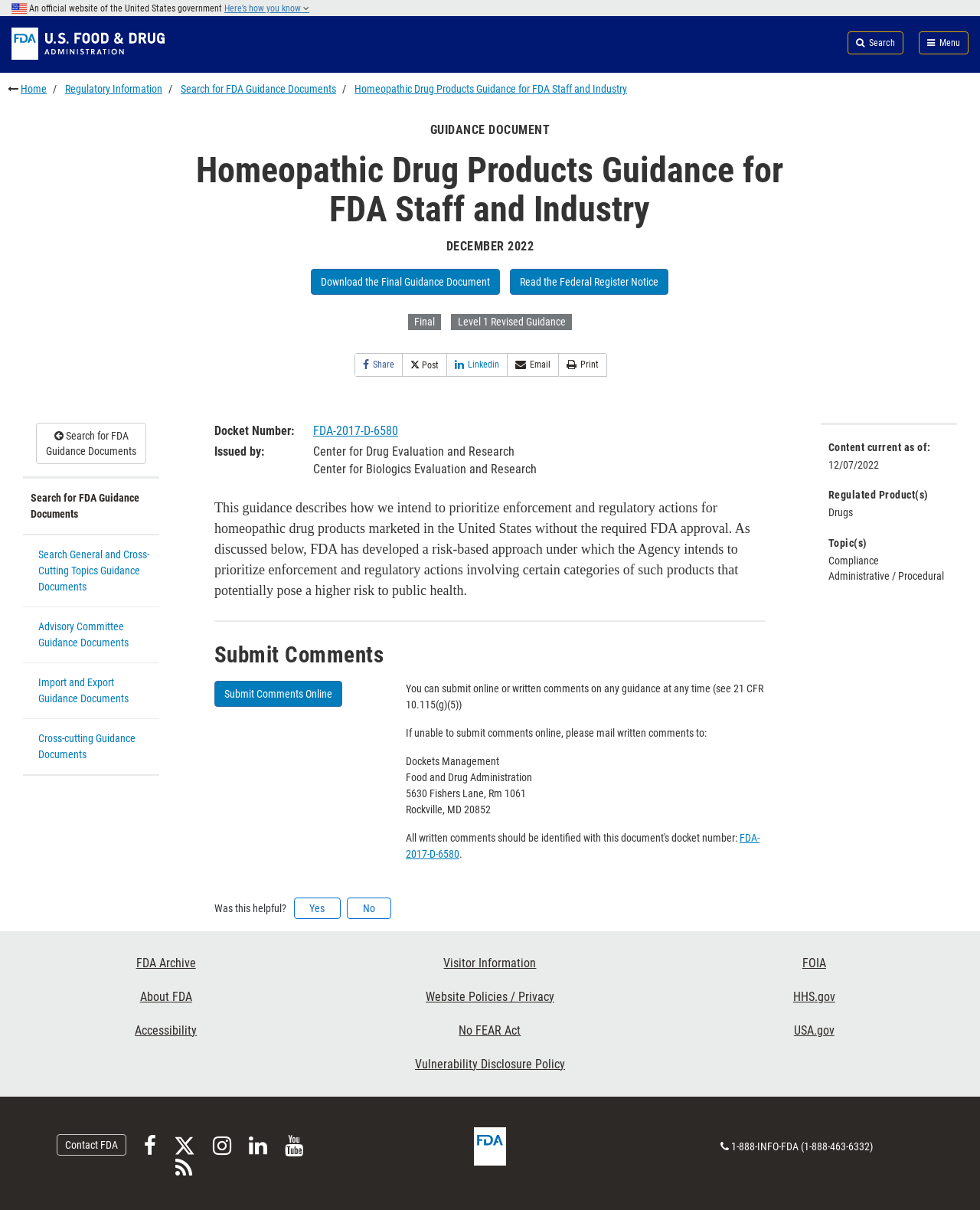Please identify the bounding box coordinates of the element I should click to complete this instruction: 'Search for FDA Guidance Documents'. The coordinates should be given as four float numbers between 0 and 1, like this: [left, top, right, bottom].

[0.184, 0.069, 0.343, 0.079]